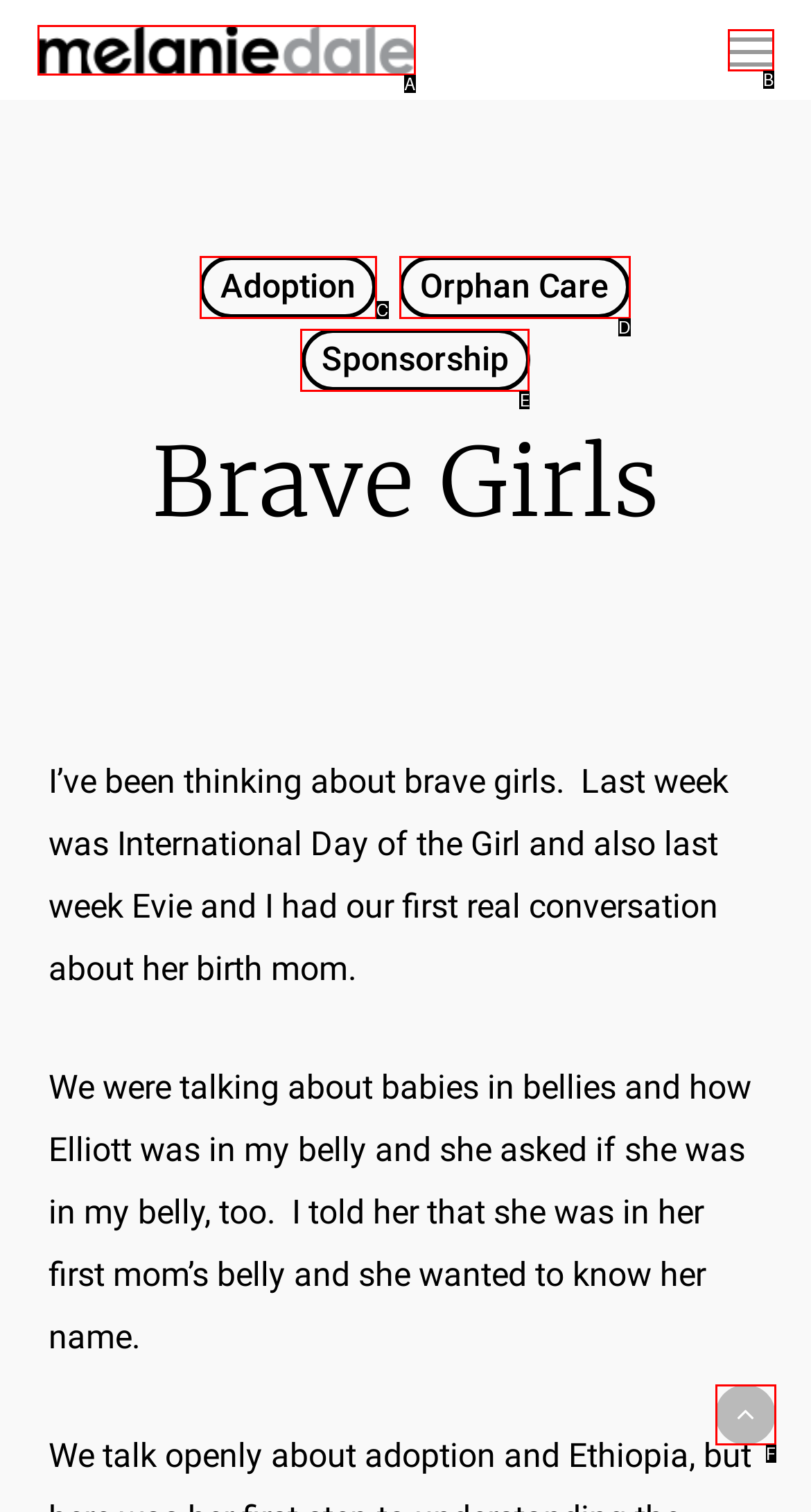From the provided options, which letter corresponds to the element described as: Orphan Care
Answer with the letter only.

D